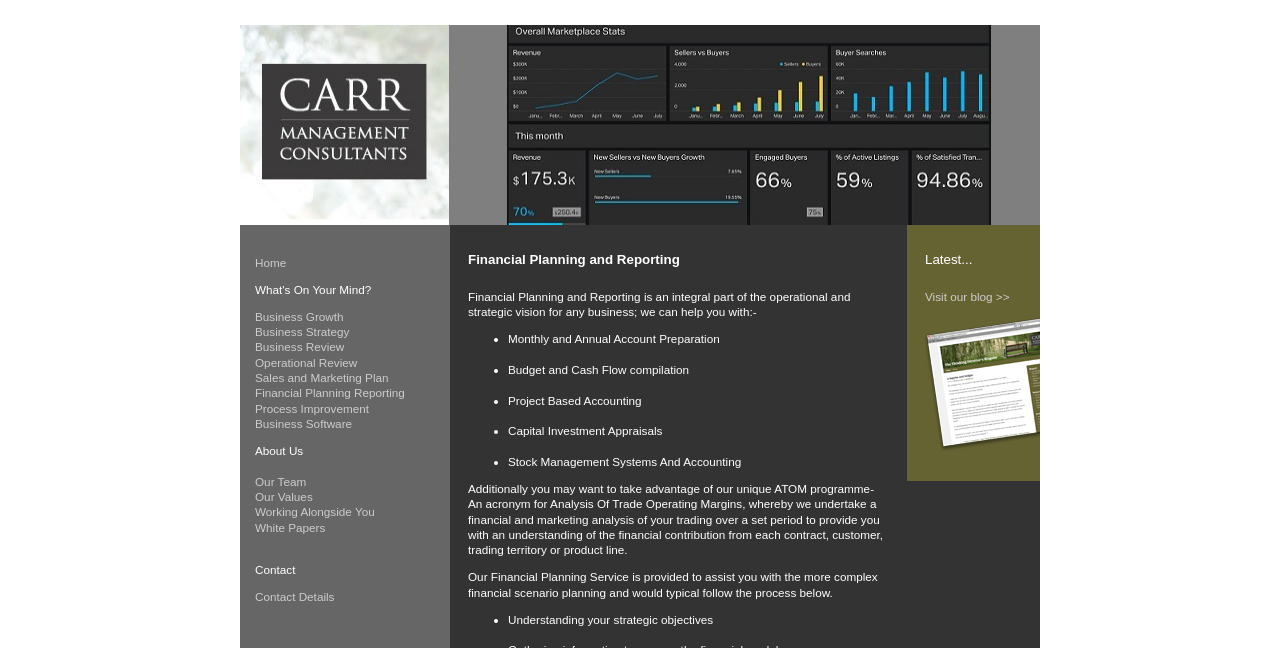Highlight the bounding box coordinates of the region I should click on to meet the following instruction: "Read about Business Growth".

[0.199, 0.478, 0.268, 0.498]